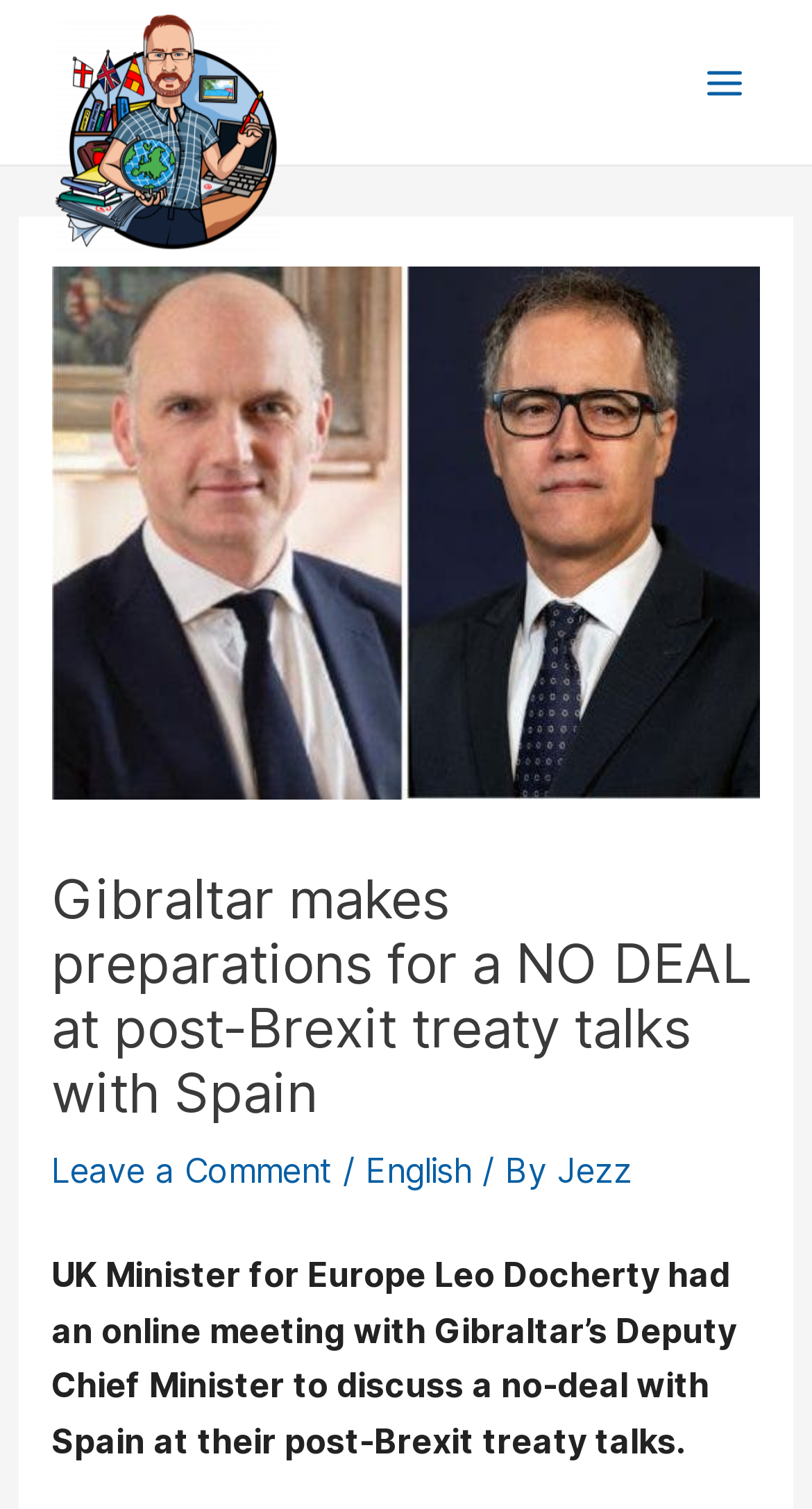What is the topic of discussion between Leo Docherty and Gibraltar’s Deputy Chief Minister?
Please use the visual content to give a single word or phrase answer.

No-deal with Spain